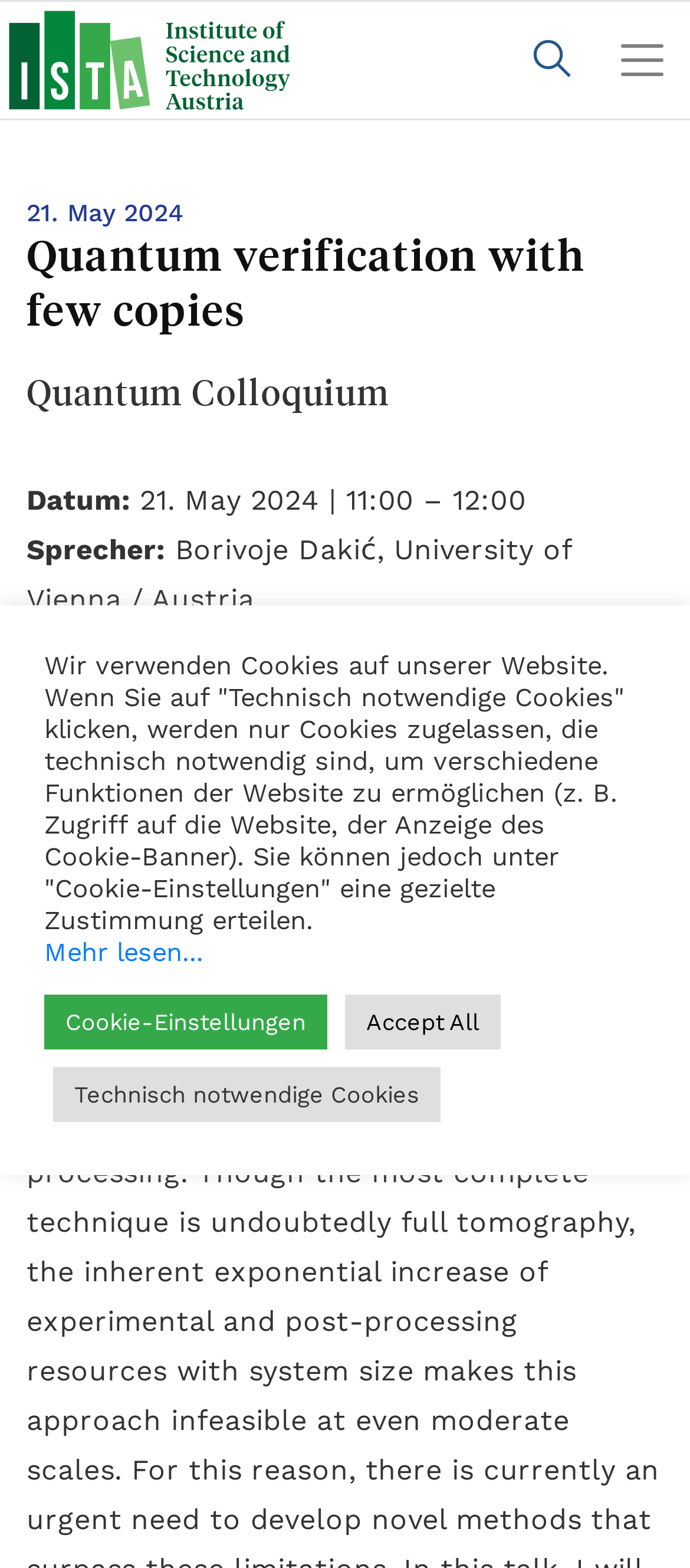Respond to the question below with a single word or phrase: Where is the Heinzel Seminar Room located?

Ground Floor / Office Building West